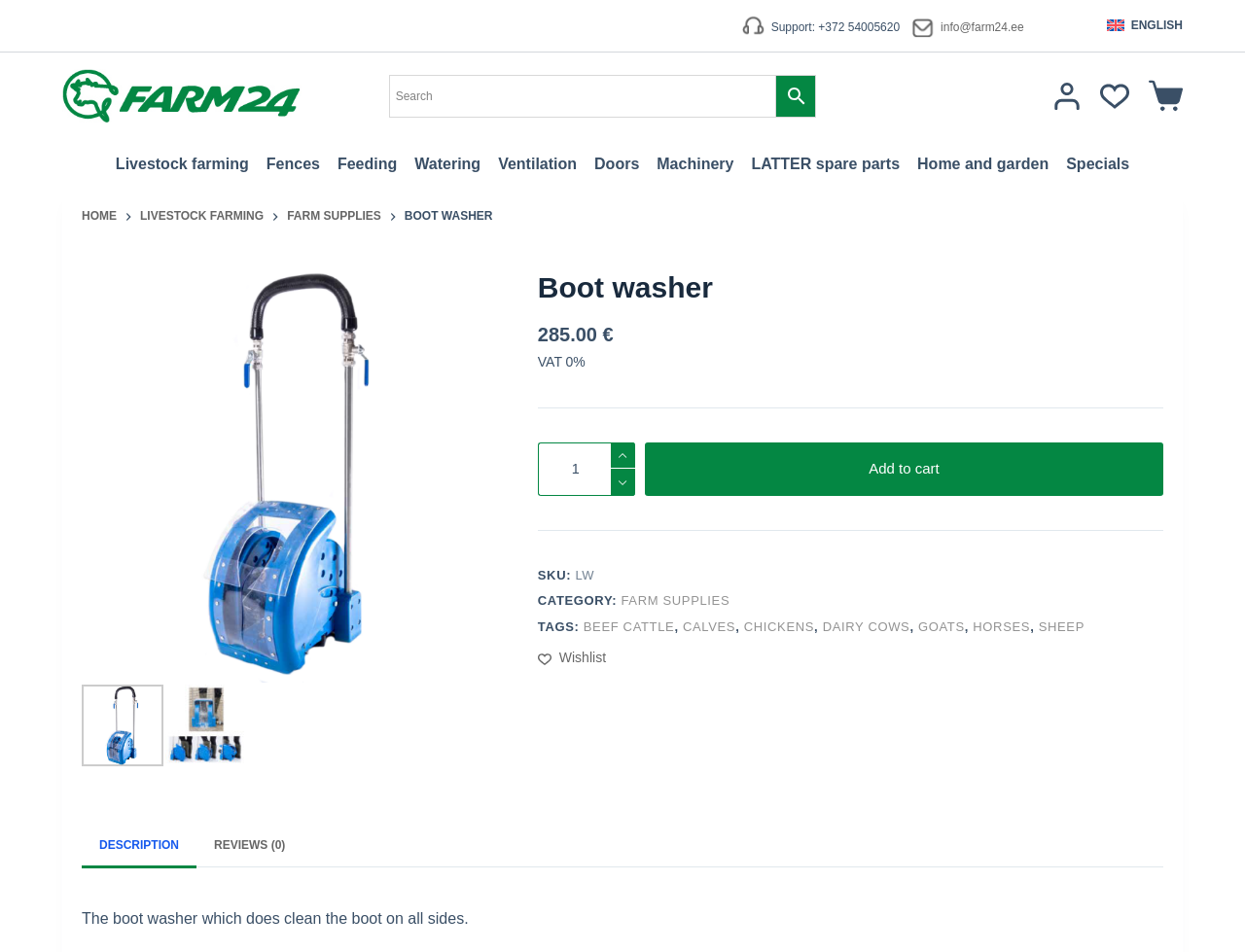Describe all visible elements and their arrangement on the webpage.

The webpage is about a product called "Boot washer" on an e-commerce website called Farm24. At the top left corner, there is a link to skip to the content. On the top right corner, there is a section with contact information, including a phone number and an email address, as well as a language selection option with an English flag icon.

Below the contact information, there is a search bar with a magnifying glass icon. To the right of the search bar, there are links to login, wishlist, and shopping cart.

The main navigation menu is located below the search bar, with categories such as "Livestock farming", "Fences", "Feeding", and more. Each category has a dropdown menu with subcategories.

The product information section is located below the navigation menu. It features a heading "Boot washer" and a price of 285.00 euros, with an option to select the product quantity. There is also an "Add to cart" button.

Below the product information, there are details about the product, including the SKU, category, and tags. The tags include "BEEF CATTLE", "CALVES", "CHICKENS", and more.

To the right of the product information, there are two images, possibly showcasing the product from different angles. There is also a section with a heading "Boot washer" and a brief description of the product.

At the bottom of the page, there are tabs for "DESCRIPTION" and "REVIEWS (0)", with a brief description of the product under the "DESCRIPTION" tab.